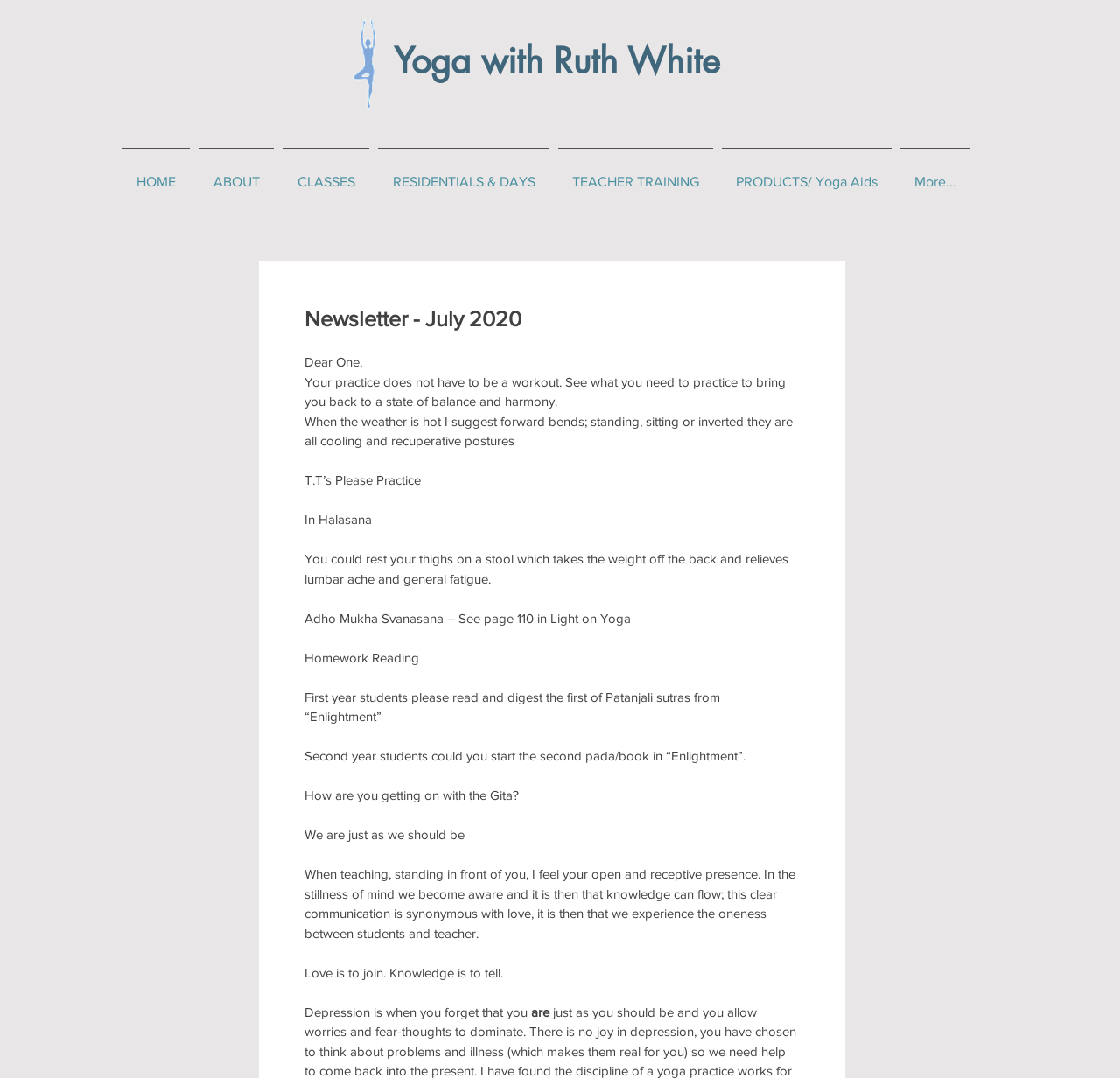Based on the element description TEACHER TRAINING, identify the bounding box coordinates for the UI element. The coordinates should be in the format (top-left x, top-left y, bottom-right x, bottom-right y) and within the 0 to 1 range.

[0.495, 0.137, 0.641, 0.186]